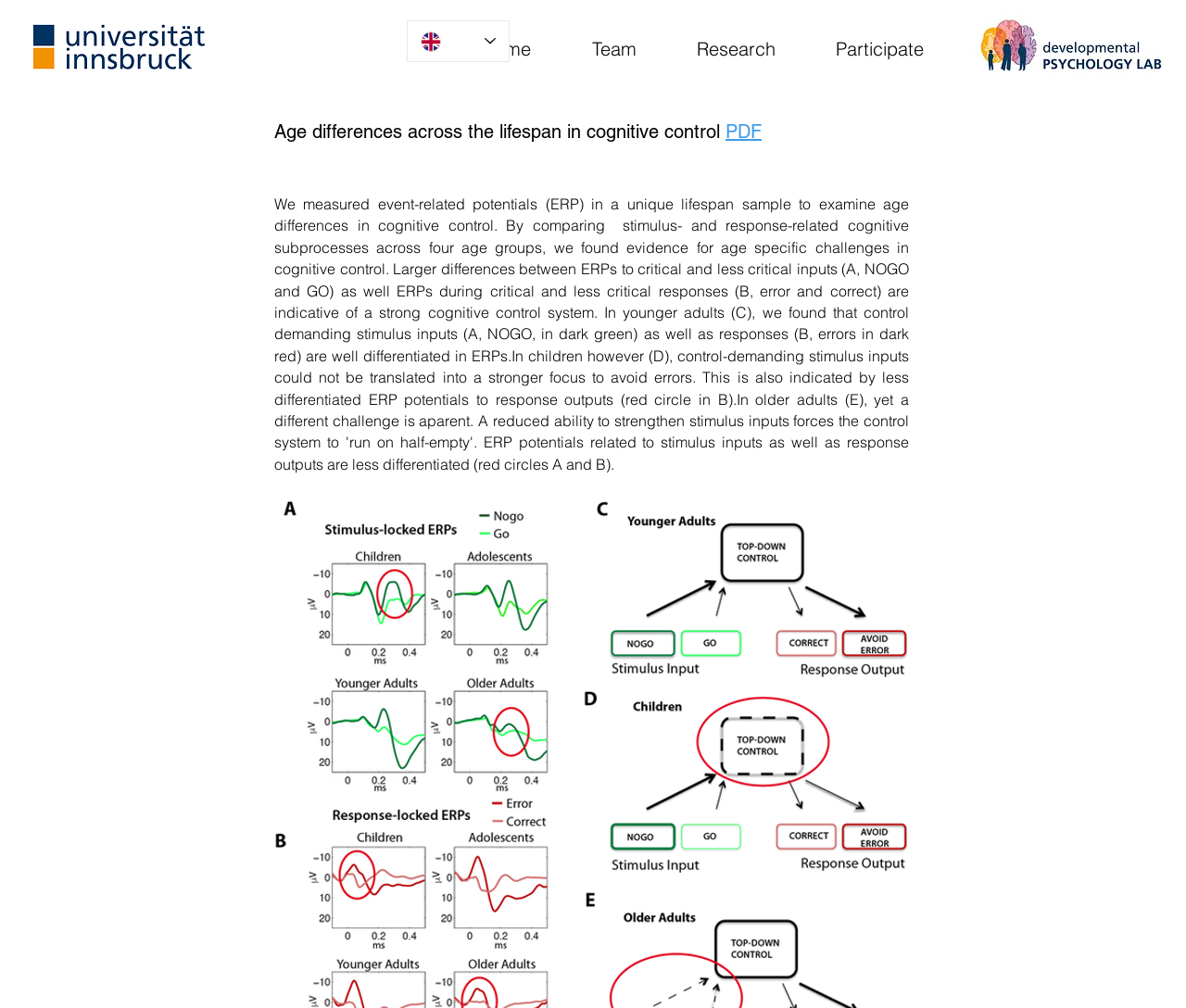What is the purpose of the ERP measurement in the research?
Kindly offer a detailed explanation using the data available in the image.

The static text element on the page explains that ERP measurements were taken to examine age differences in cognitive control, suggesting that the purpose of the ERP measurement is to study cognitive control across different age groups.